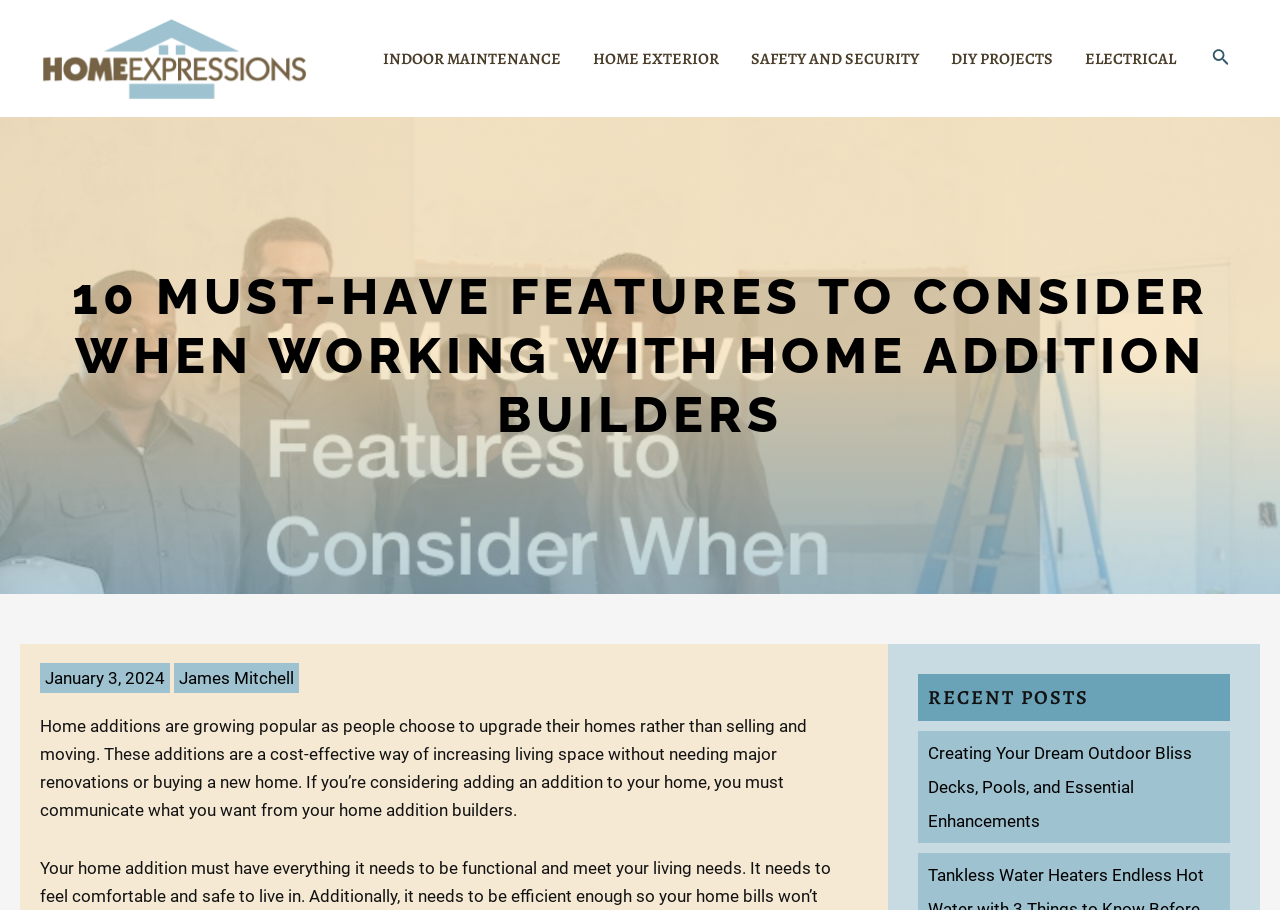Determine the bounding box coordinates of the region that needs to be clicked to achieve the task: "click the homeexpressions.net logo".

[0.031, 0.053, 0.241, 0.075]